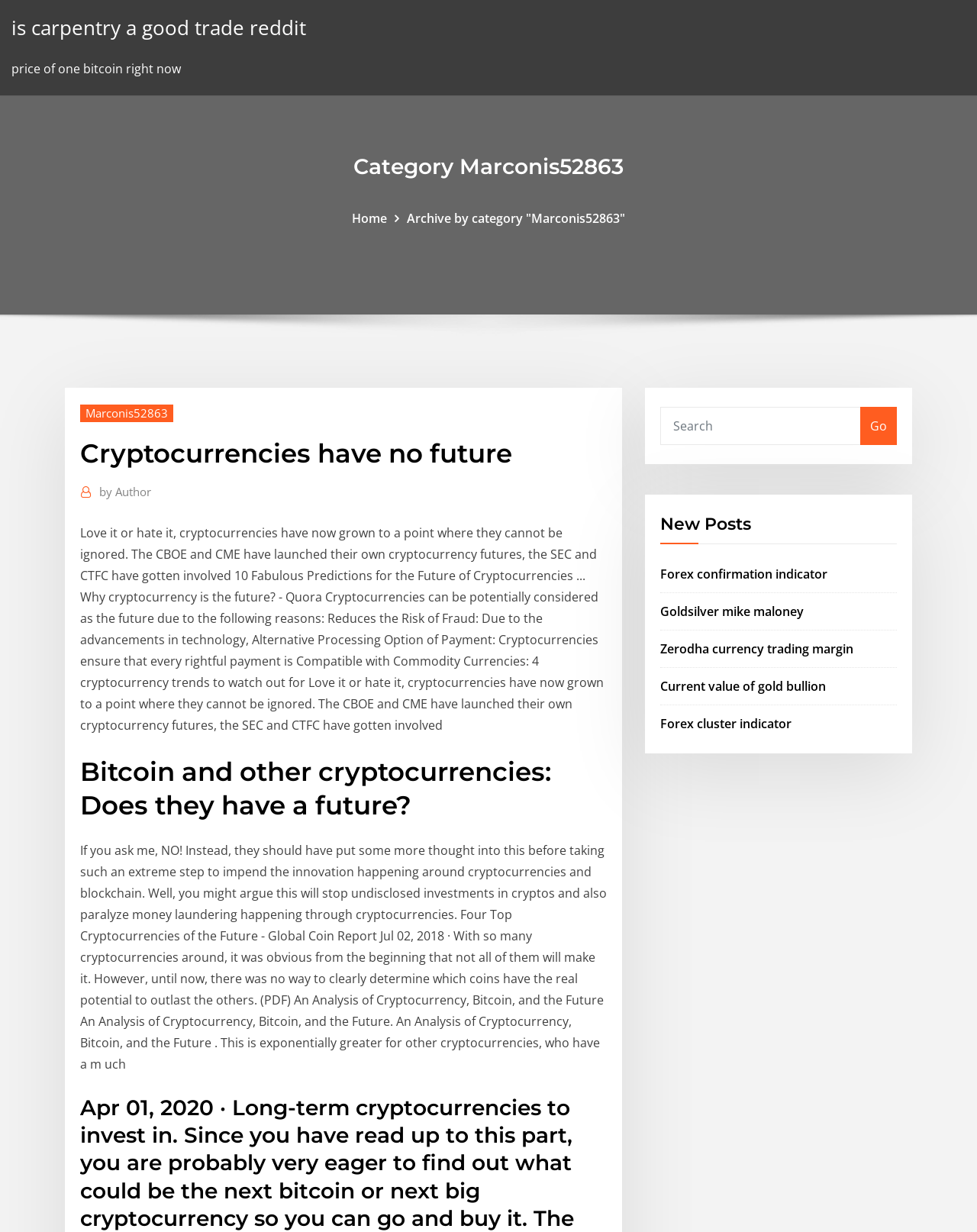How many headings are there on the webpage?
Based on the image, answer the question in a detailed manner.

I counted the number of heading elements on the webpage, which are 'Category Marconis52863', 'Cryptocurrencies have no future', 'Bitcoin and other cryptocurrencies: Does they have a future?', and 'New Posts'.